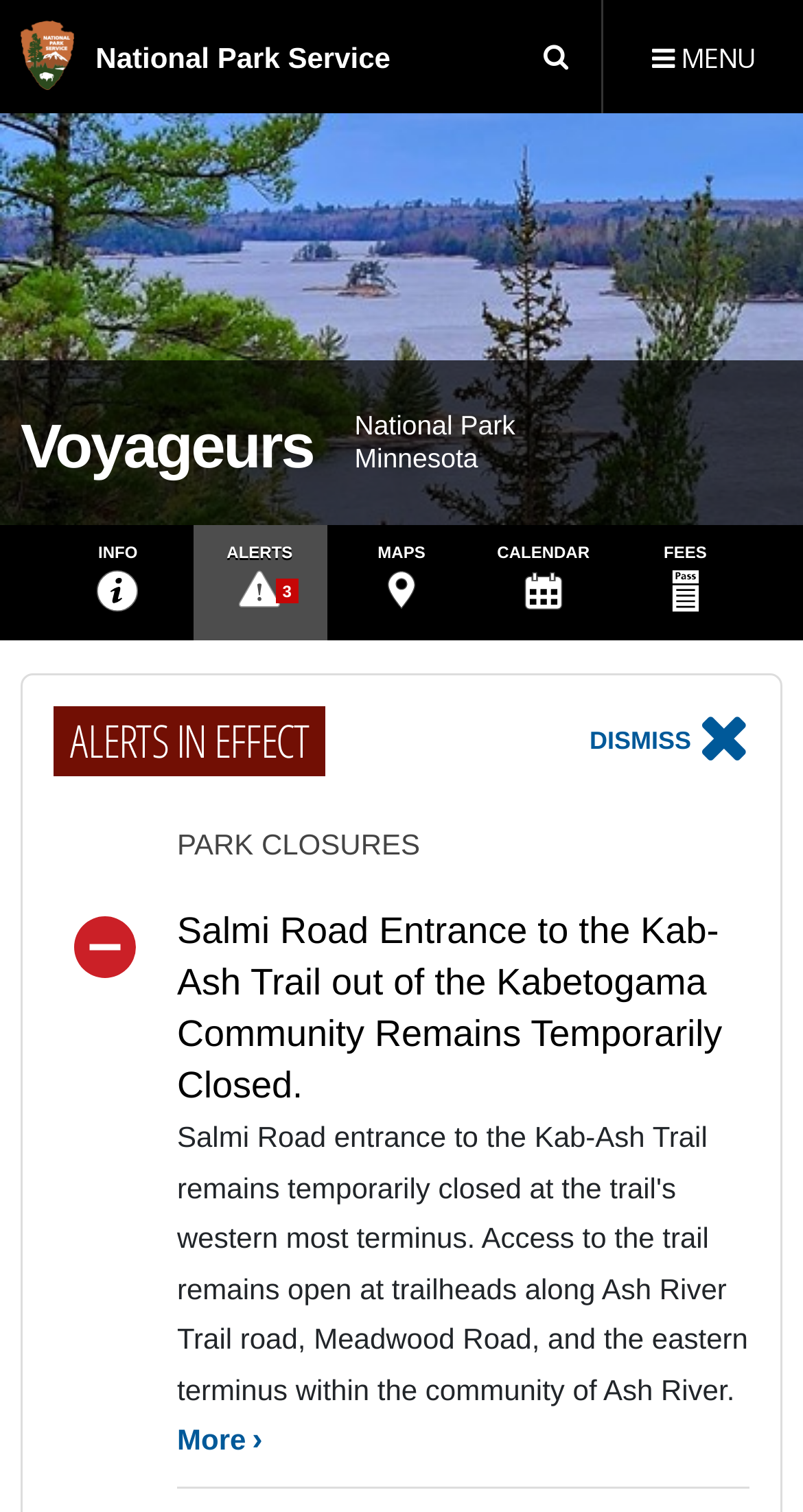Summarize the webpage comprehensively, mentioning all visible components.

The webpage is about Voyageurs National Park, located in Minnesota. At the top left corner, there is a link to the National Park Service. Next to it, there is a search icon and an "Open Menu" button, which expands to reveal a menu when clicked. 

Below the top navigation bar, there is a large image that takes up the full width of the page, showcasing a scenic view of Kabetogama Lake. 

On the left side of the image, there are several links, including "Voyageurs", "National Park", and "Minnesota", which provide information about the park. 

On the right side of the image, there are several links, including "INFO", "ALERTS", "MAPS", "CALENDAR", and "FEES", which provide additional information and resources about the park. The "ALERTS" link has a notification badge with the number 3, indicating that there are three alerts in effect. 

Below the image, there is a section dedicated to alerts, with a heading "ALERTS IN EFFECT" and a button to dismiss the alerts. There are two alerts listed, including a park closure notification, with a link to read more about it.